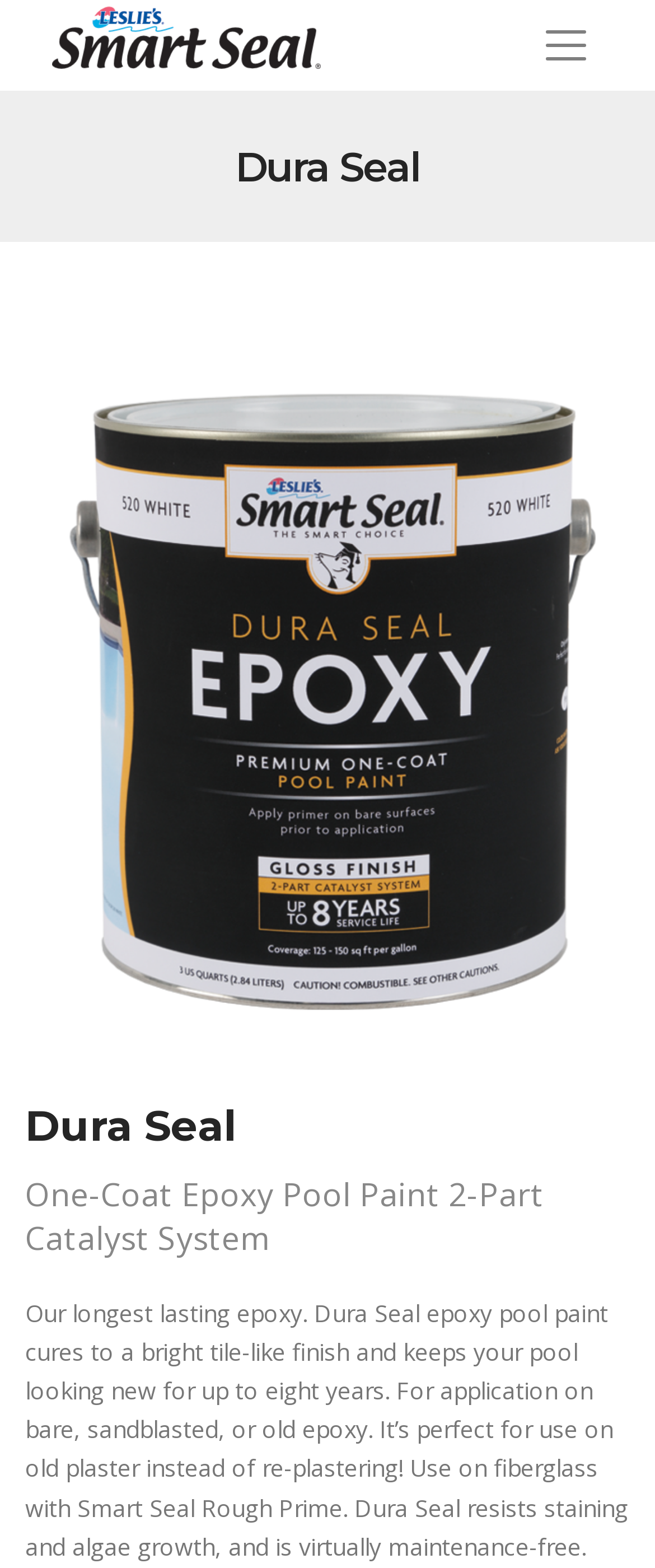Respond with a single word or phrase for the following question: 
How long does the Dura Seal epoxy pool paint last?

Up to eight years